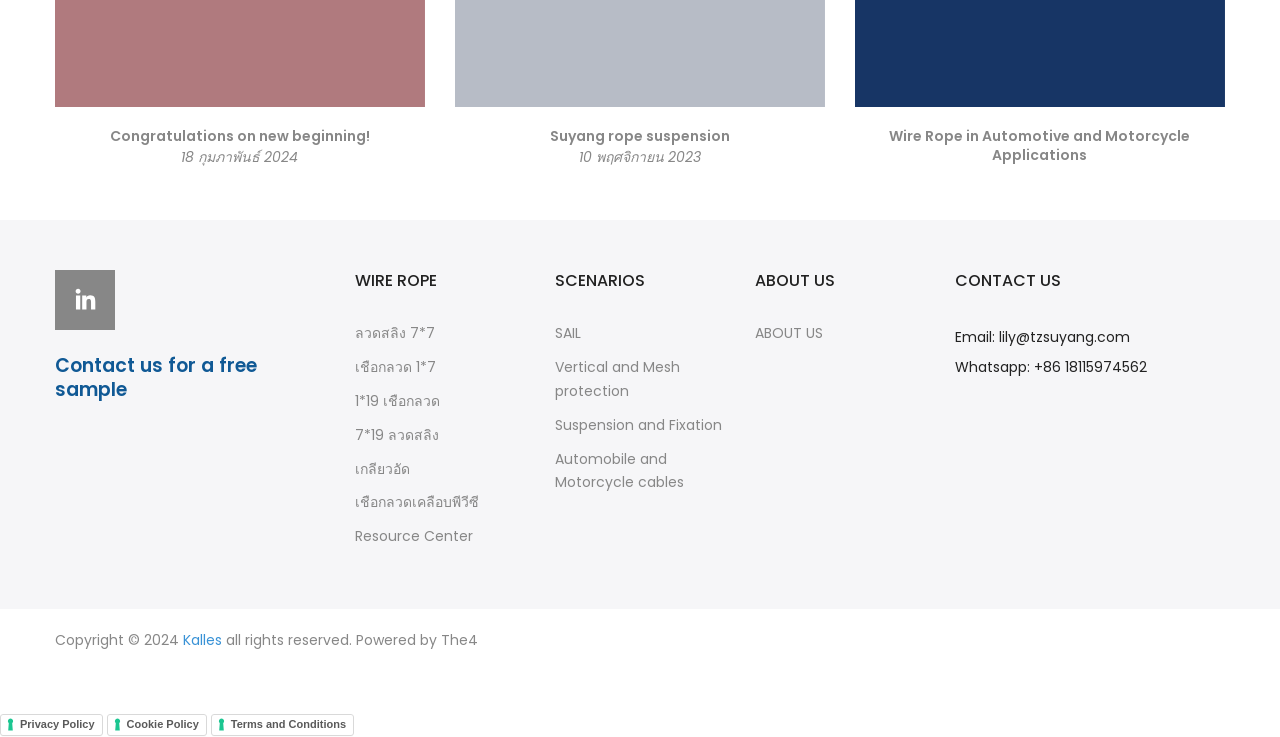Using the description "Terms and Conditions", locate and provide the bounding box of the UI element.

[0.165, 0.969, 0.277, 0.998]